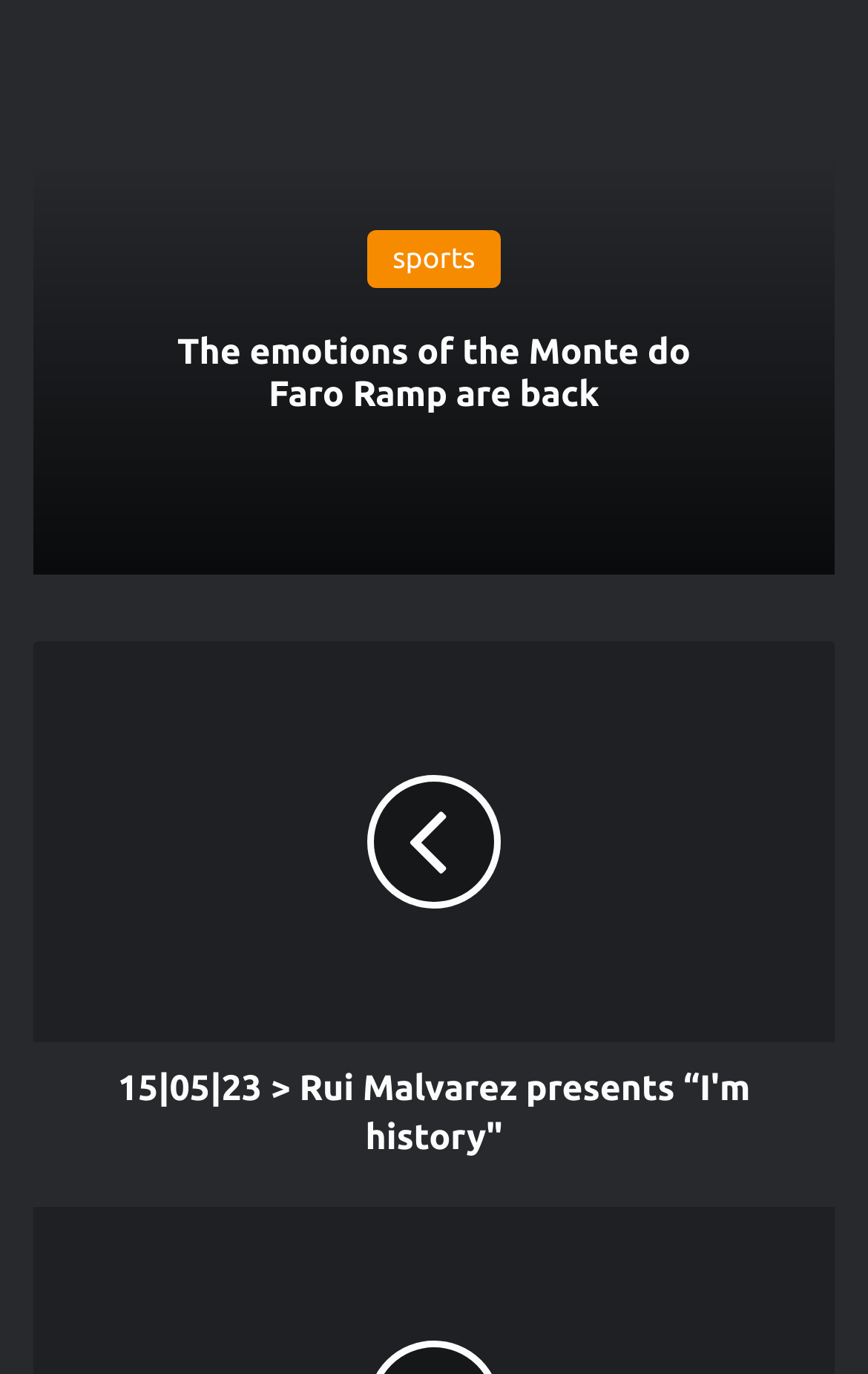Identify the bounding box for the UI element described as: "The Gentle Giant tour". Ensure the coordinates are four float numbers between 0 and 1, formatted as [left, top, right, bottom].

[0.226, 0.73, 0.761, 0.791]